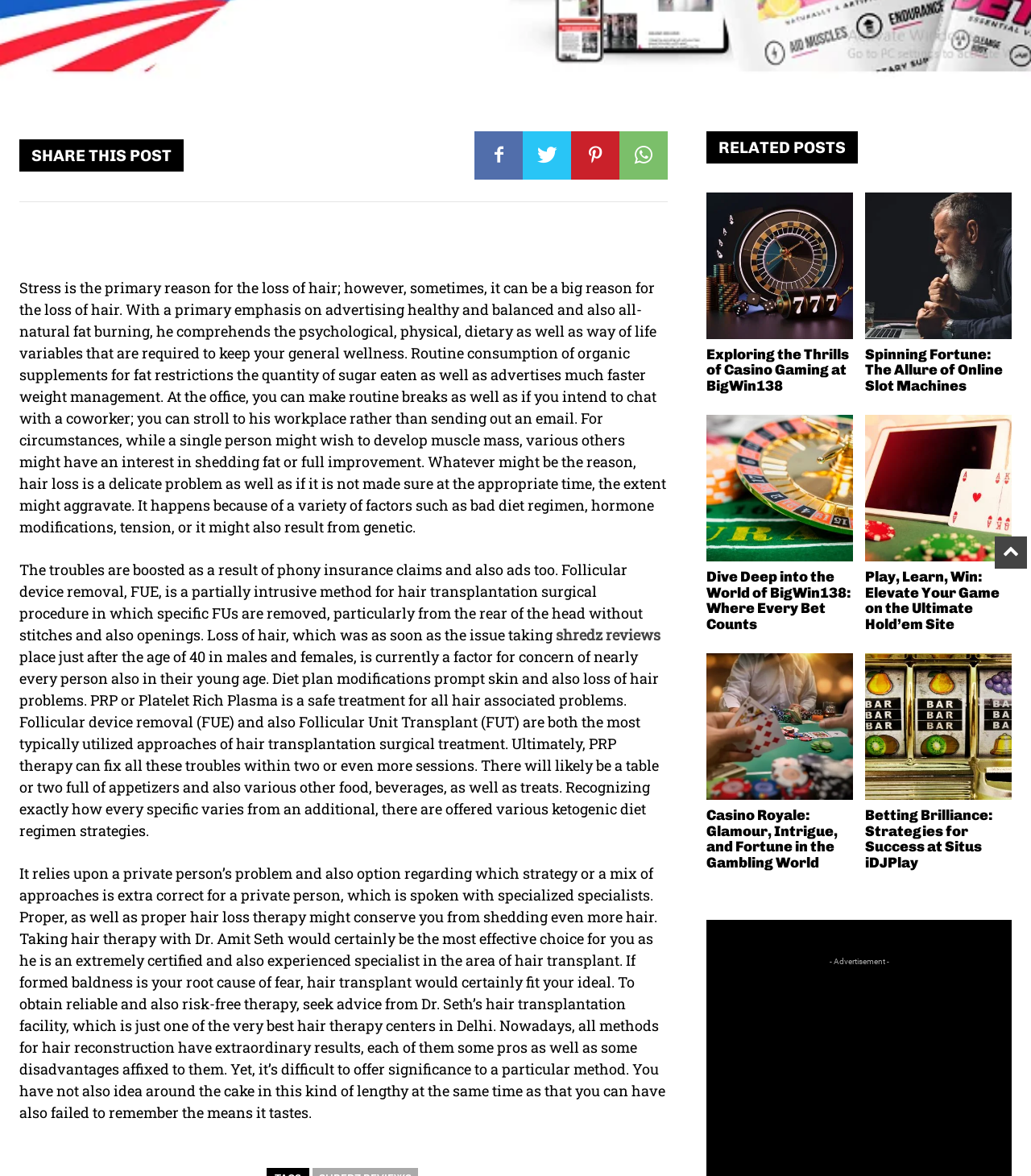Find the UI element described as: "shredz reviews" and predict its bounding box coordinates. Ensure the coordinates are four float numbers between 0 and 1, [left, top, right, bottom].

[0.539, 0.531, 0.641, 0.548]